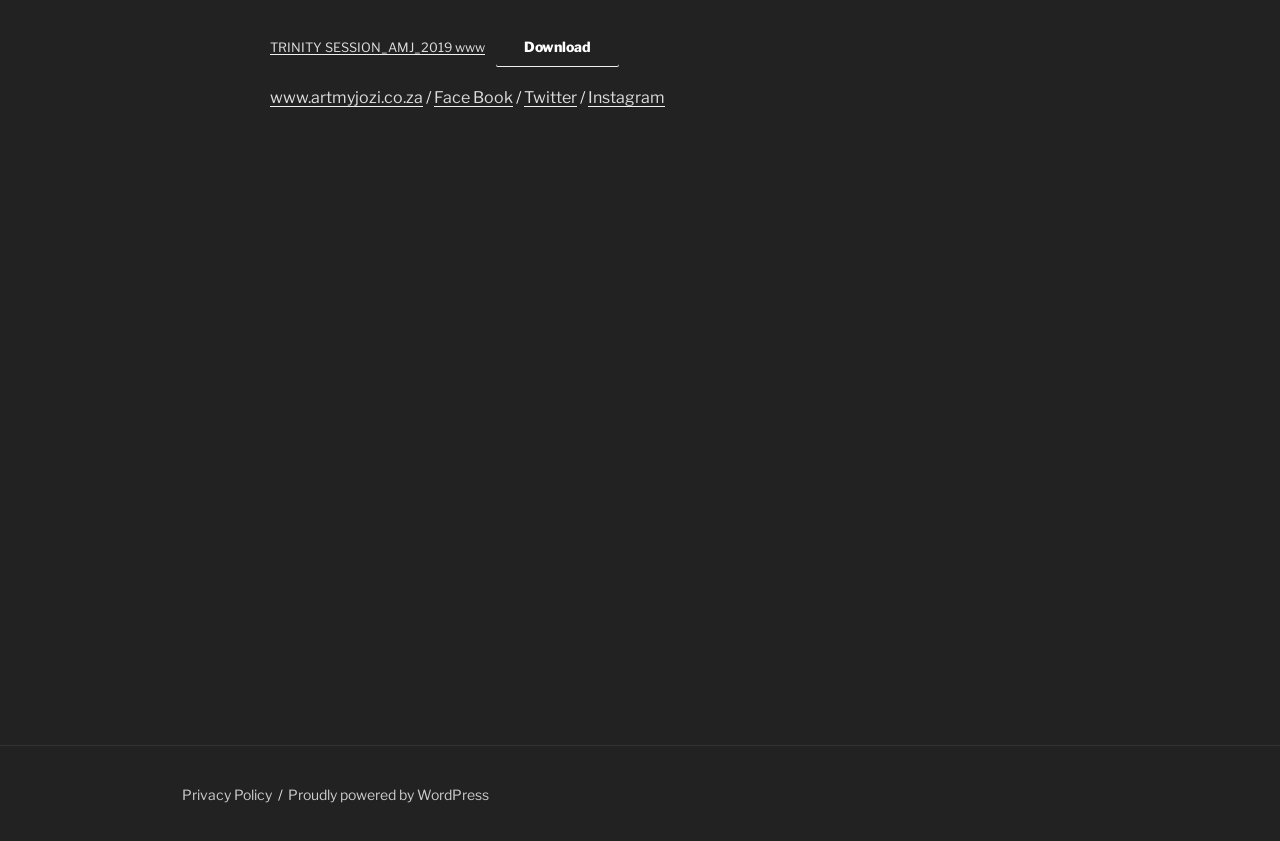How many social media links are there?
Using the image as a reference, give a one-word or short phrase answer.

4